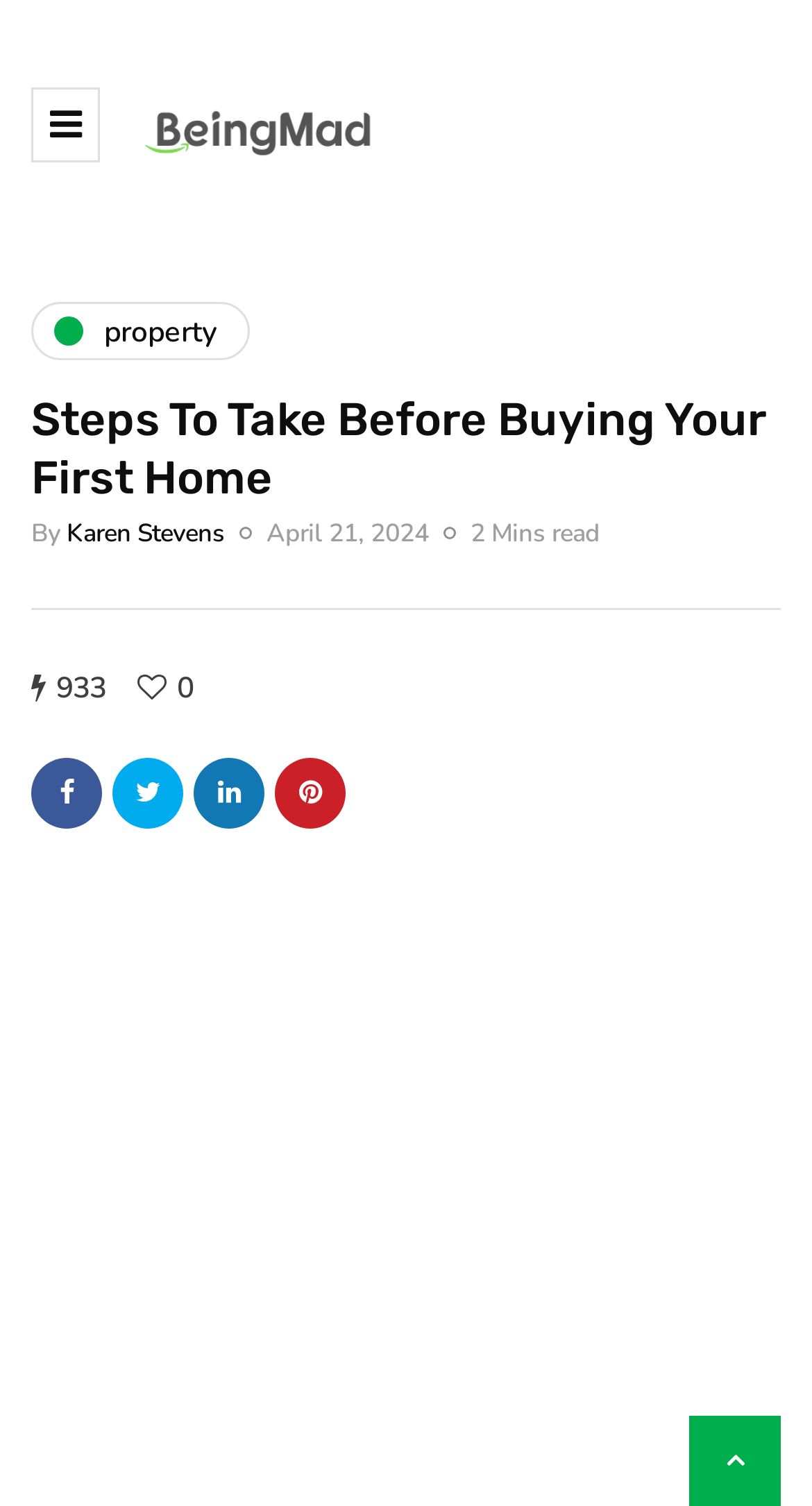What is the date the article was published?
Using the image as a reference, give an elaborate response to the question.

The date the article was published can be found by looking at the time element, which contains the text 'April 21, 2024'.